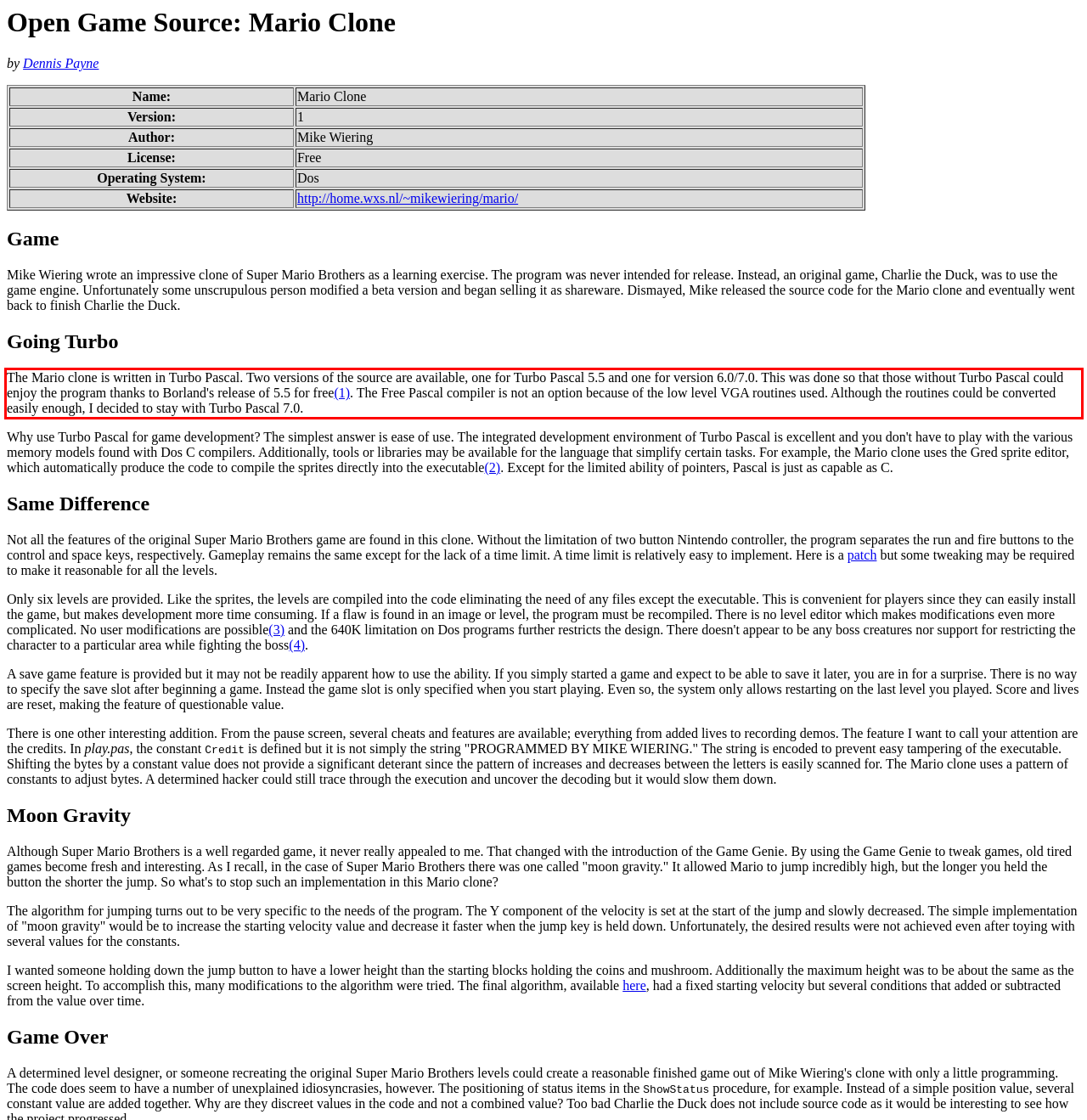Review the webpage screenshot provided, and perform OCR to extract the text from the red bounding box.

The Mario clone is written in Turbo Pascal. Two versions of the source are available, one for Turbo Pascal 5.5 and one for version 6.0/7.0. This was done so that those without Turbo Pascal could enjoy the program thanks to Borland's release of 5.5 for free(1). The Free Pascal compiler is not an option because of the low level VGA routines used. Although the routines could be converted easily enough, I decided to stay with Turbo Pascal 7.0.